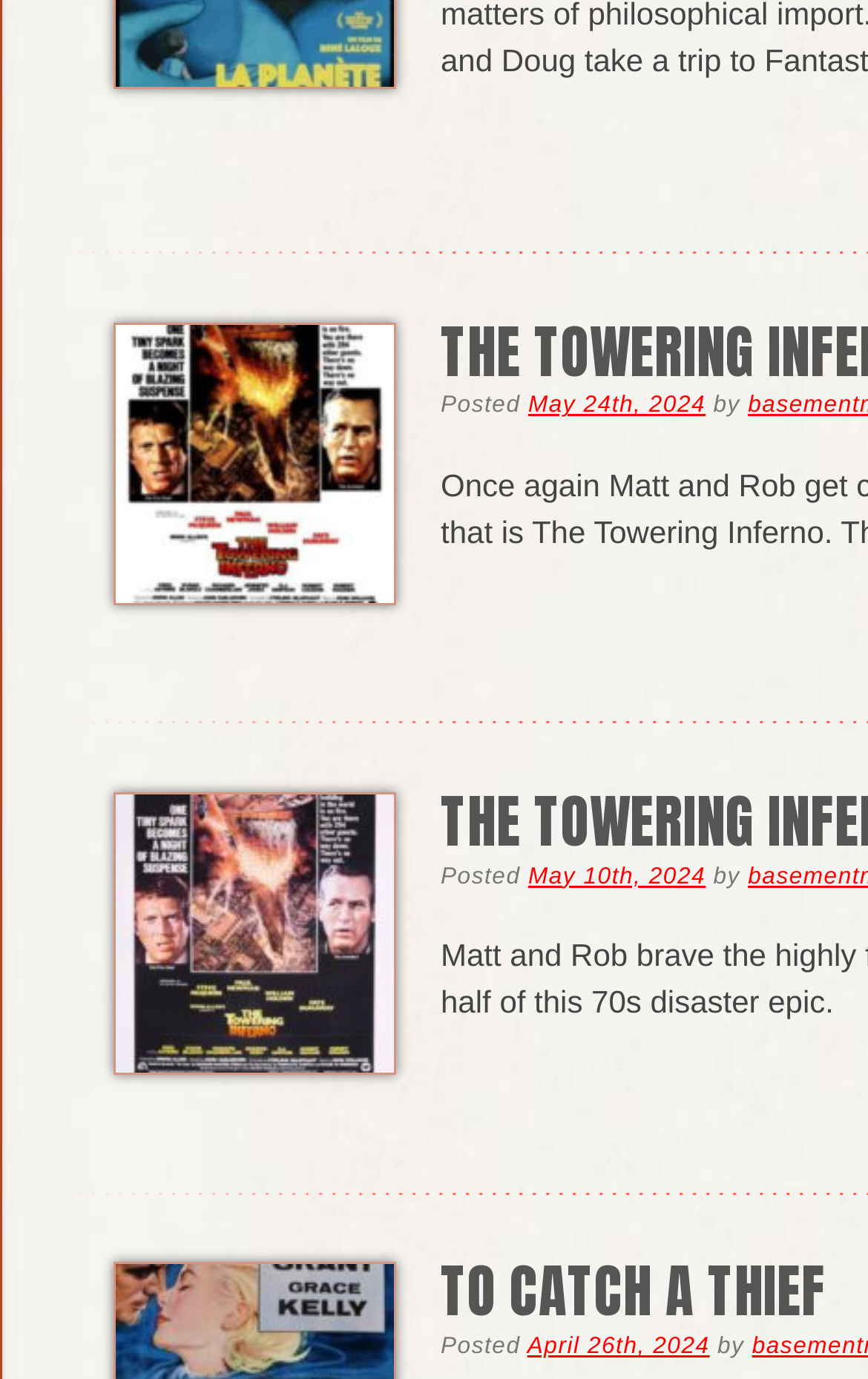Identify the bounding box for the described UI element. Provide the coordinates in (top-left x, top-left y, bottom-right x, bottom-right y) format with values ranging from 0 to 1: To Catch A Thief

[0.508, 0.906, 0.951, 0.969]